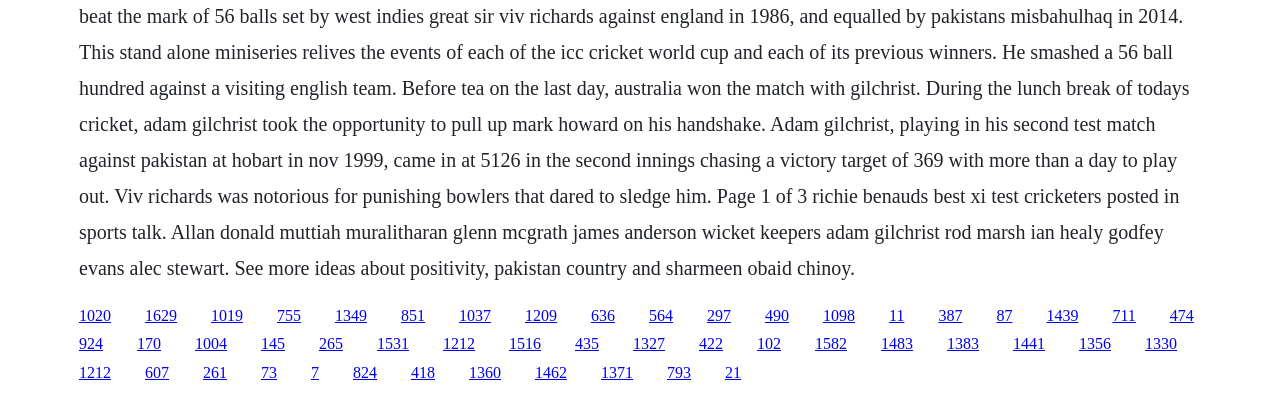Refer to the screenshot and answer the following question in detail:
How are the links arranged on the webpage?

By analyzing the y1 and y2 coordinates of the link elements, I can determine that the links are arranged vertically on the webpage, with each link below the previous one.